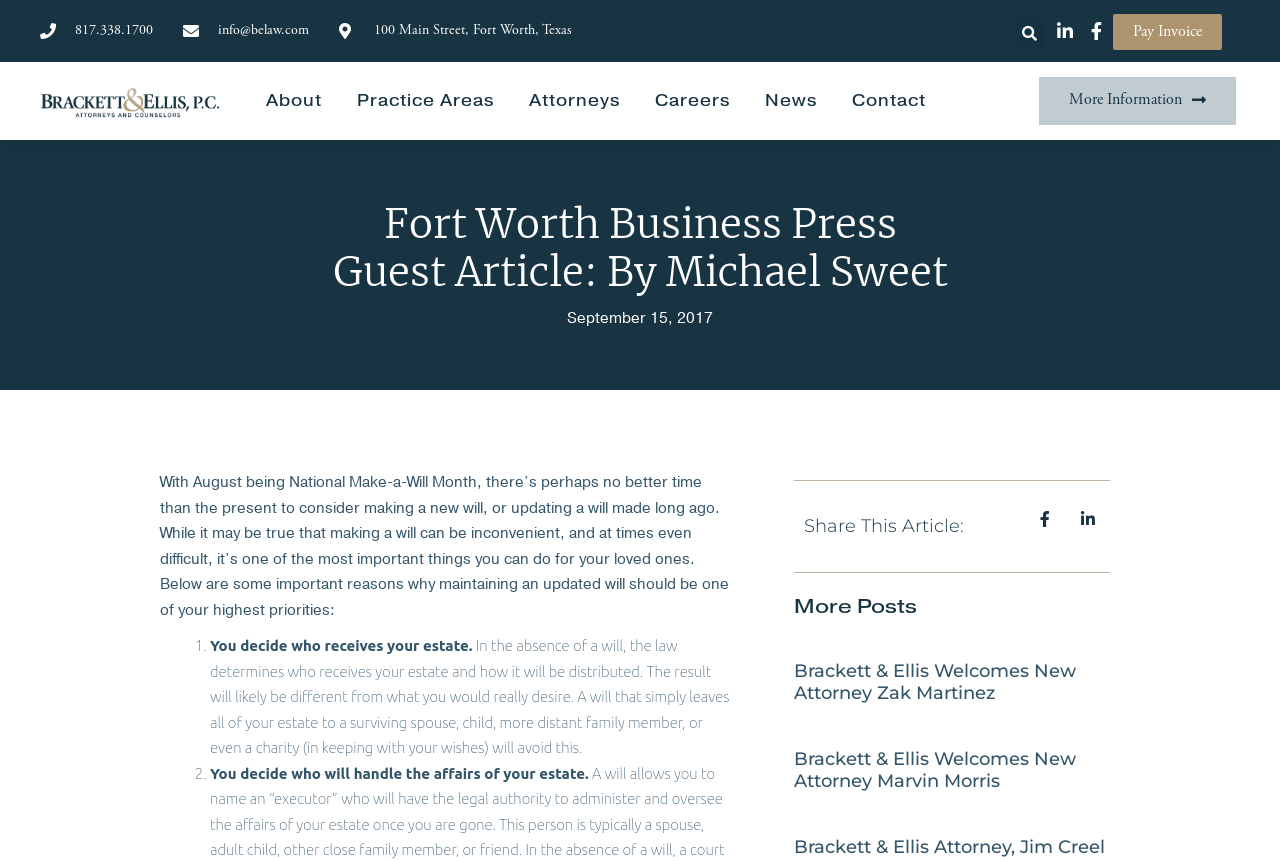Determine the bounding box coordinates of the clickable region to follow the instruction: "Search for something".

[0.793, 0.016, 0.816, 0.056]